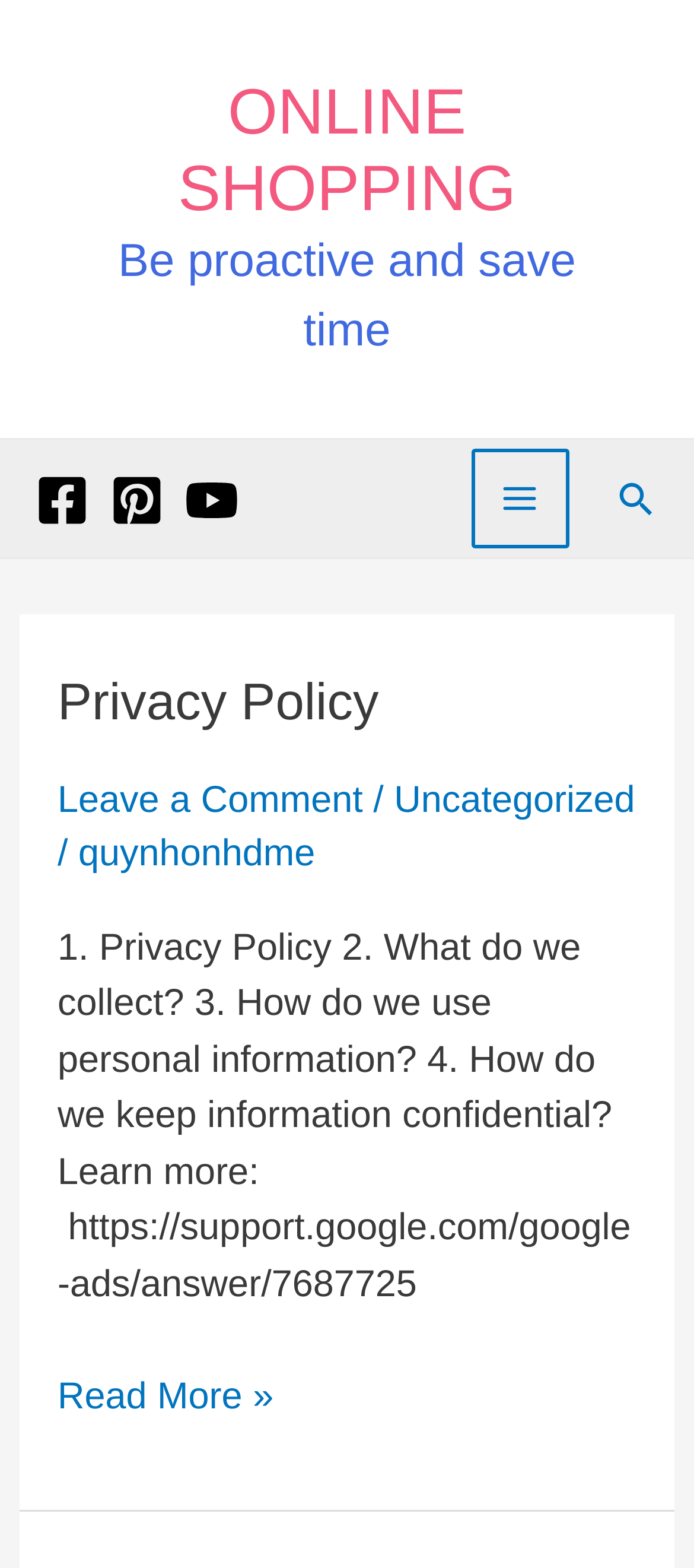Generate an in-depth caption that captures all aspects of the webpage.

This webpage is an online shopping platform that emphasizes being proactive and saving time. At the top left corner, there are three social media links: Facebook, Pinterest, and YouTube, each accompanied by an image. To the right of these links, there is a main menu button with an image. On the top right corner, there is a search icon link.

Below the top section, the main content area begins. It starts with a heading titled "Privacy Policy" followed by a link to the same page. Underneath, there is a section with a link to "Leave a Comment" and another link to "Uncategorized". There is also a link to "quynhonhdme" and a static text element with a forward slash.

The main content of the page is a lengthy text describing the privacy policy, which includes sections on what data is collected, how it is used, and how it is kept confidential. The text also provides a link to learn more about Google Ads policies. At the bottom of this section, there is a "Read More" link to the privacy policy.